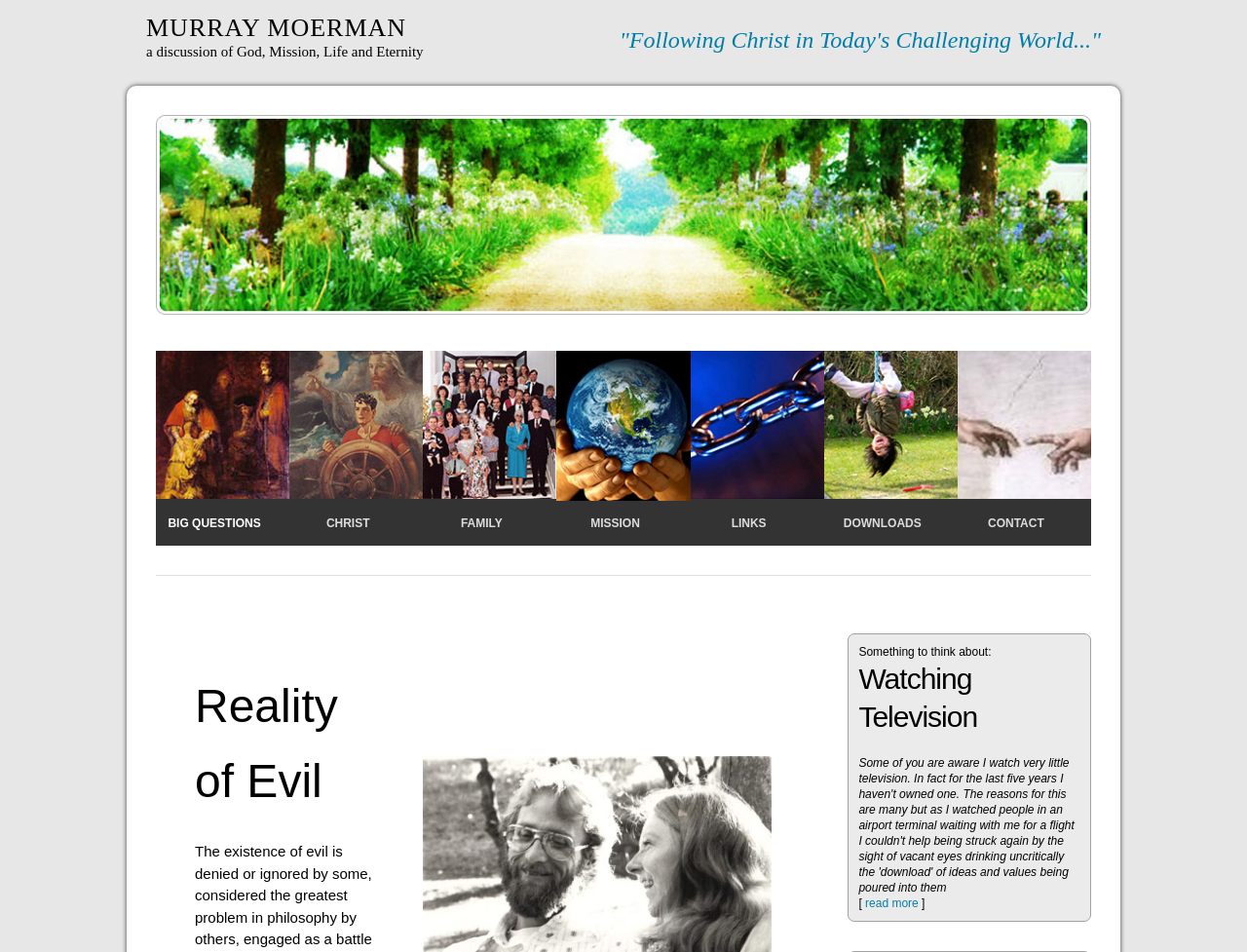Could you specify the bounding box coordinates for the clickable section to complete the following instruction: "click on the link to read more about Watching Television"?

[0.689, 0.942, 0.737, 0.956]